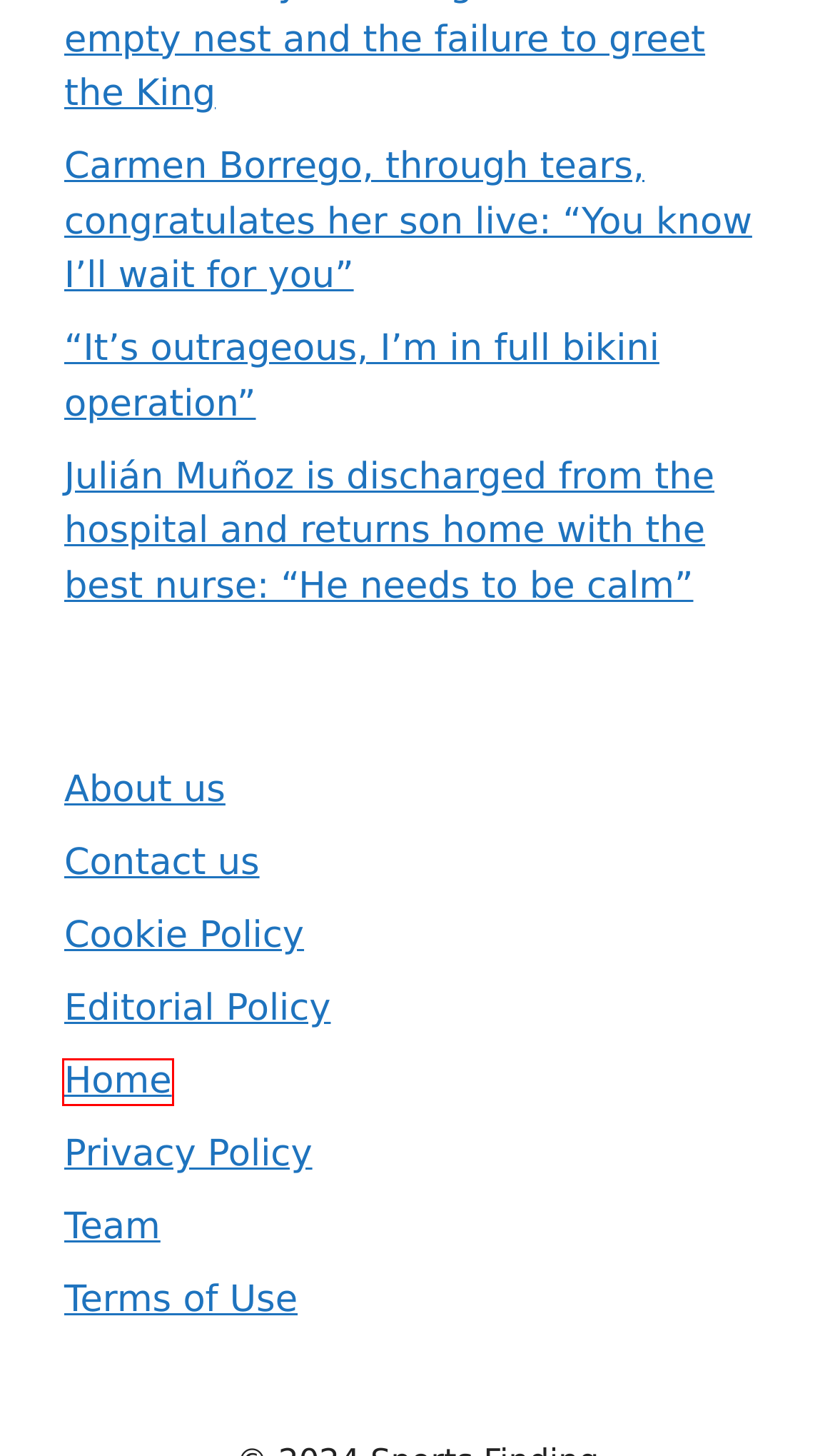You are presented with a screenshot of a webpage containing a red bounding box around an element. Determine which webpage description best describes the new webpage after clicking on the highlighted element. Here are the candidates:
A. Contact us - Sports Finding
B. Privacy Policy - Sports Finding
C. Cookie Policy - Sports Finding
D. About us - Sports Finding
E. Terms of Use - Sports Finding
F. Editorial Policy - Sports Finding
G. Team - Sports Finding
H. Sports Finding - Latest Sports News!

H